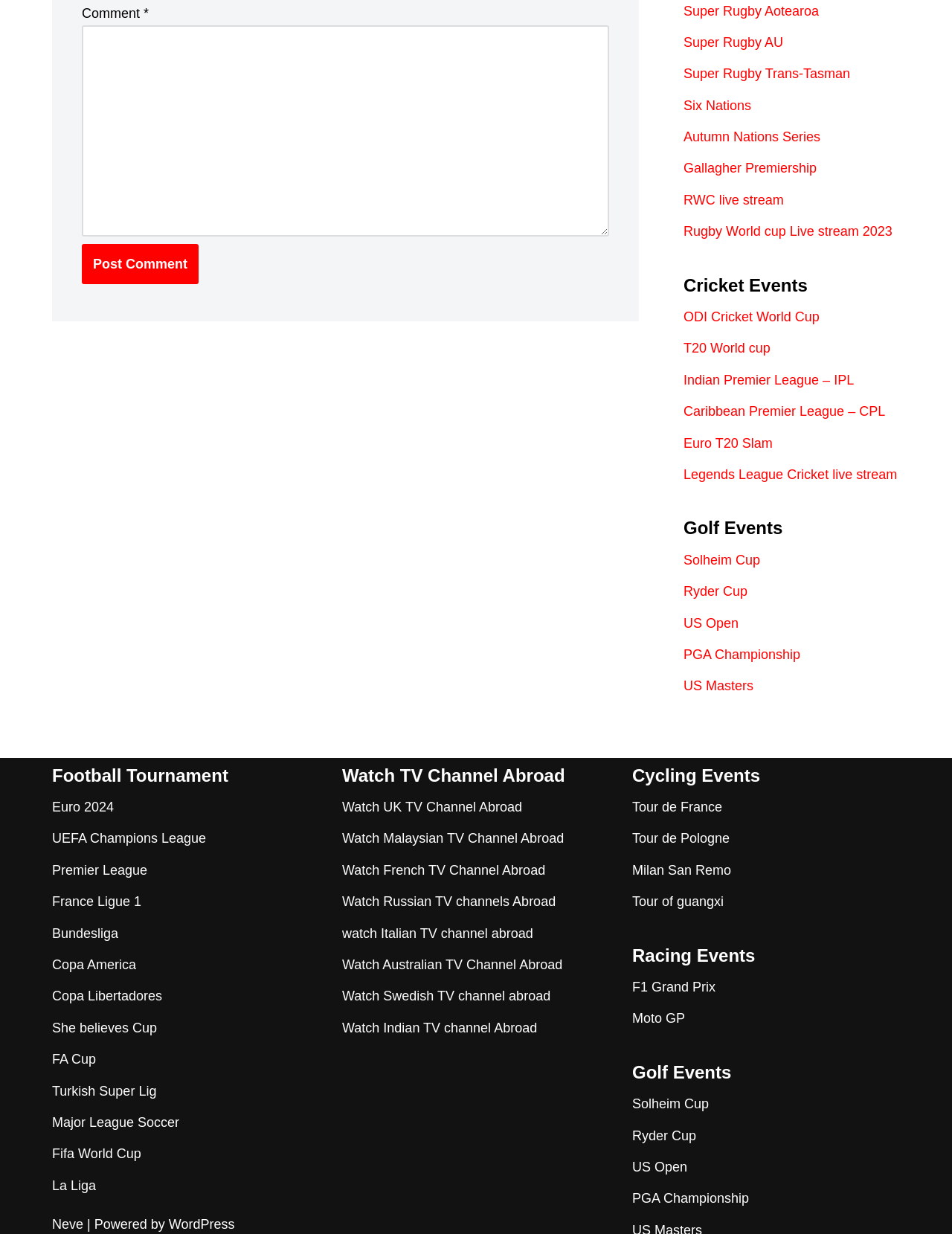Use a single word or phrase to respond to the question:
What is the purpose of the links 'Watch UK TV Channel Abroad', 'Watch Malaysian TV Channel Abroad', and 'Watch French TV Channel Abroad'?

To watch TV channels abroad